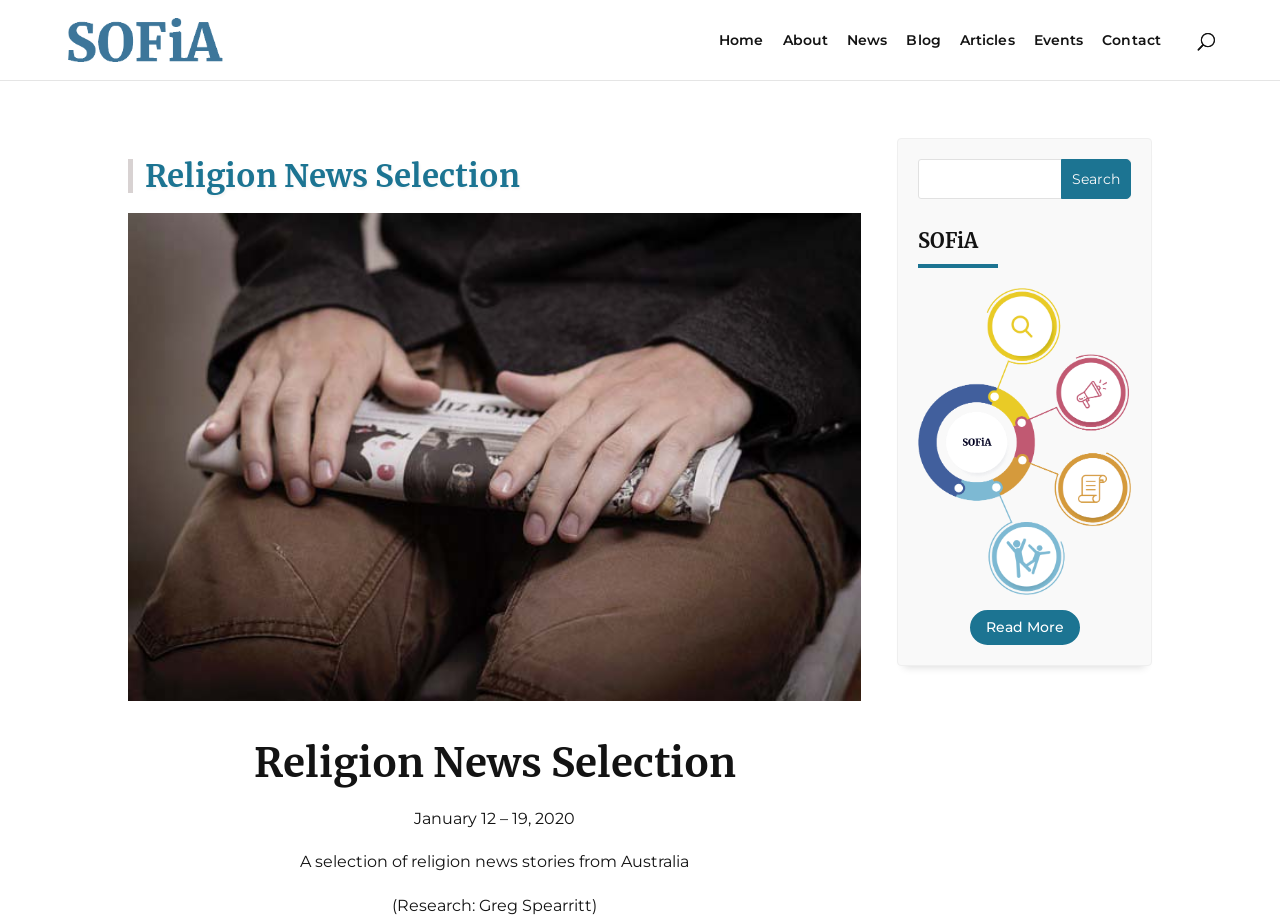Identify the bounding box coordinates for the element that needs to be clicked to fulfill this instruction: "check the news". Provide the coordinates in the format of four float numbers between 0 and 1: [left, top, right, bottom].

[0.662, 0.036, 0.693, 0.087]